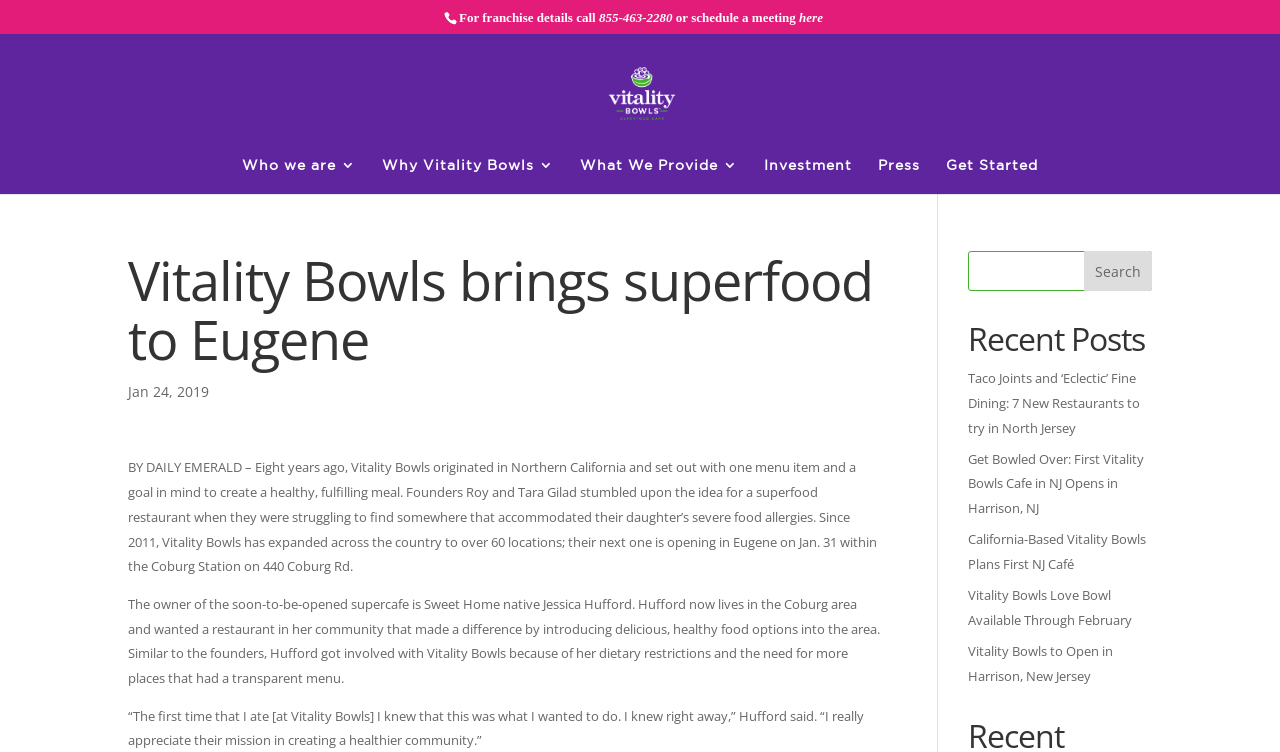Could you determine the bounding box coordinates of the clickable element to complete the instruction: "Read recent posts"? Provide the coordinates as four float numbers between 0 and 1, i.e., [left, top, right, bottom].

[0.756, 0.427, 0.9, 0.487]